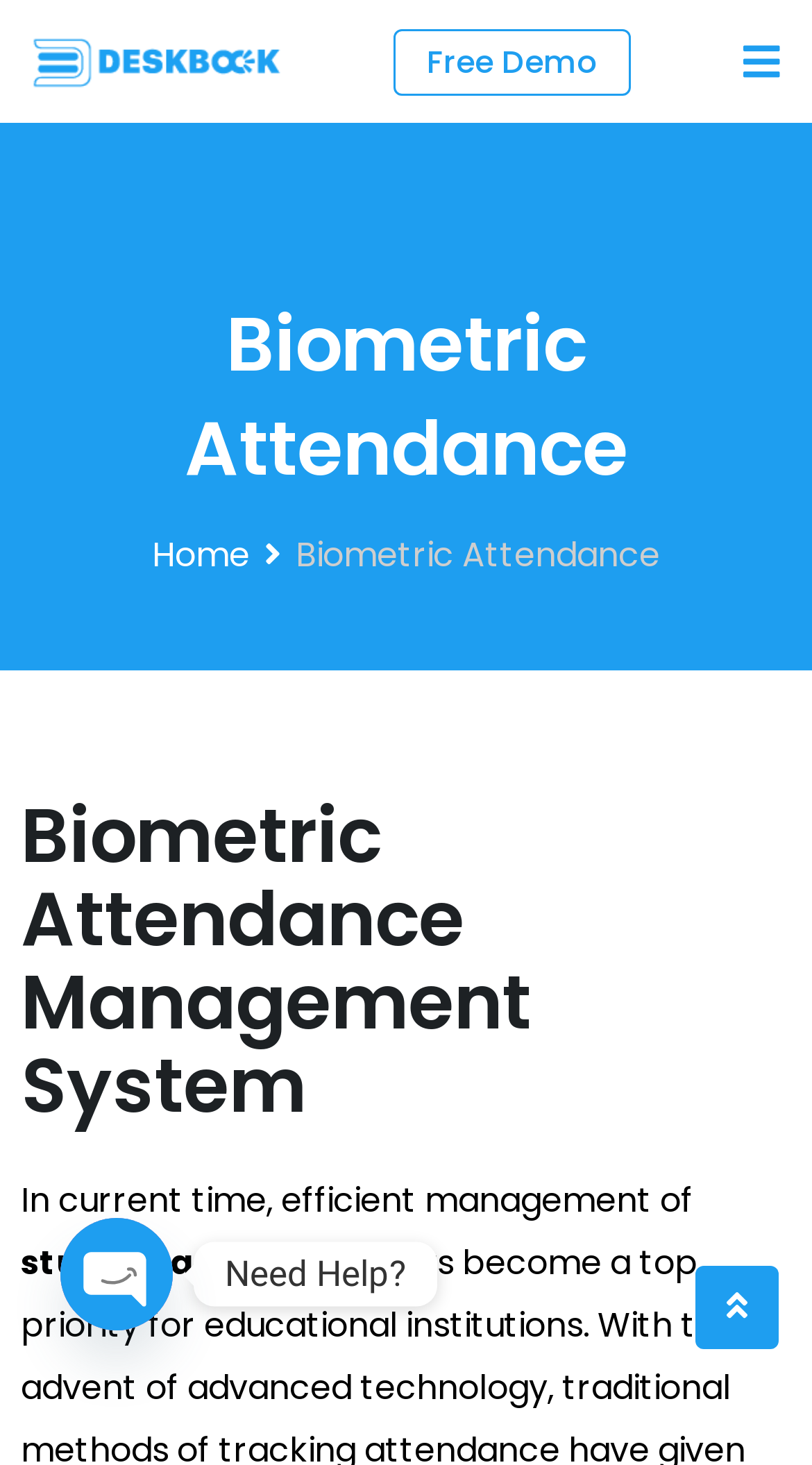Locate the bounding box of the UI element with the following description: "parent_node: Free Demo".

[0.0, 0.014, 0.385, 0.07]